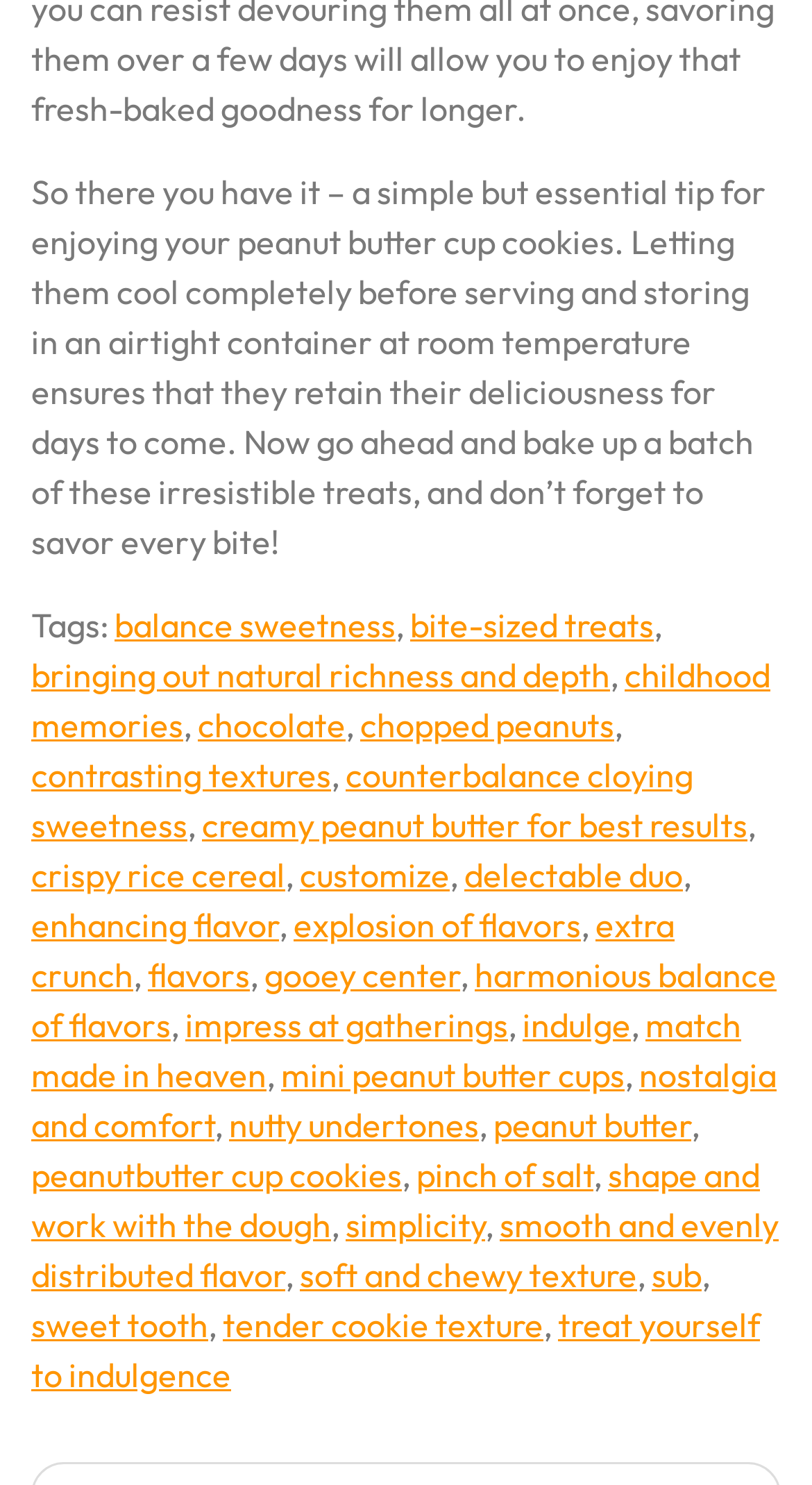Determine the bounding box coordinates for the clickable element to execute this instruction: "Discover the 'treat yourself to indulgence' link". Provide the coordinates as four float numbers between 0 and 1, i.e., [left, top, right, bottom].

[0.038, 0.878, 0.936, 0.939]